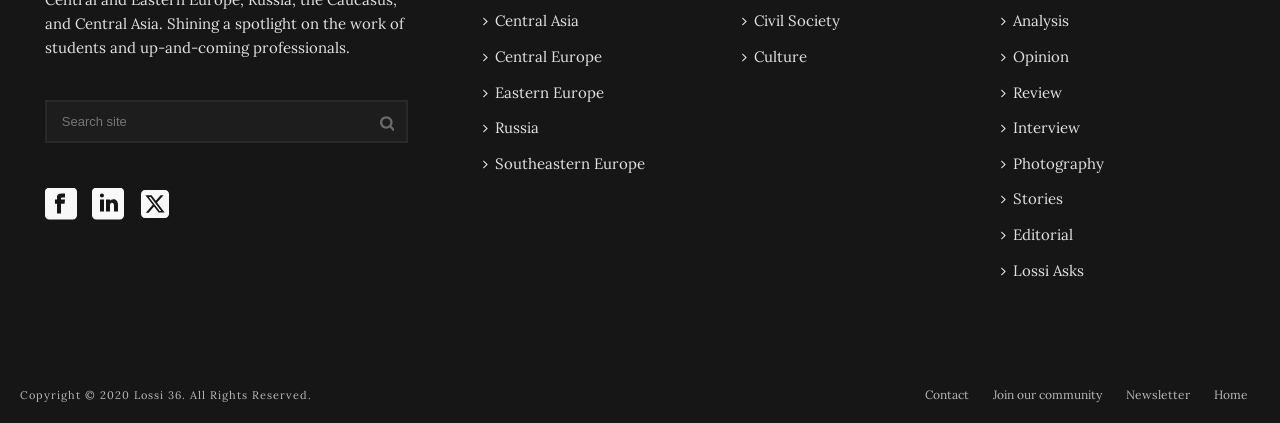Specify the bounding box coordinates of the area to click in order to follow the given instruction: "Explore products."

None